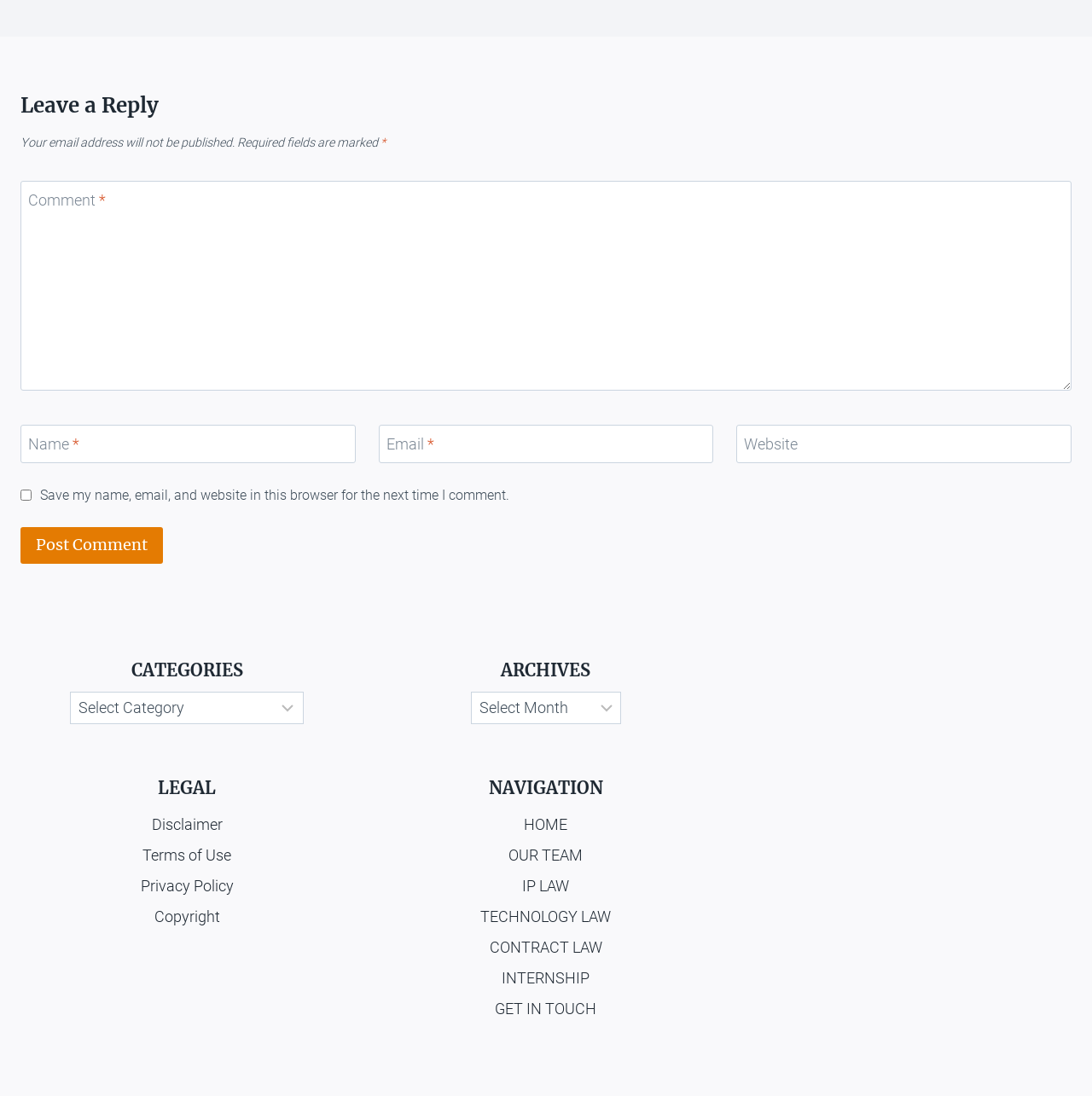Find the bounding box coordinates for the HTML element described in this sentence: "TECHNOLOGY LAW". Provide the coordinates as four float numbers between 0 and 1, in the format [left, top, right, bottom].

[0.347, 0.823, 0.653, 0.851]